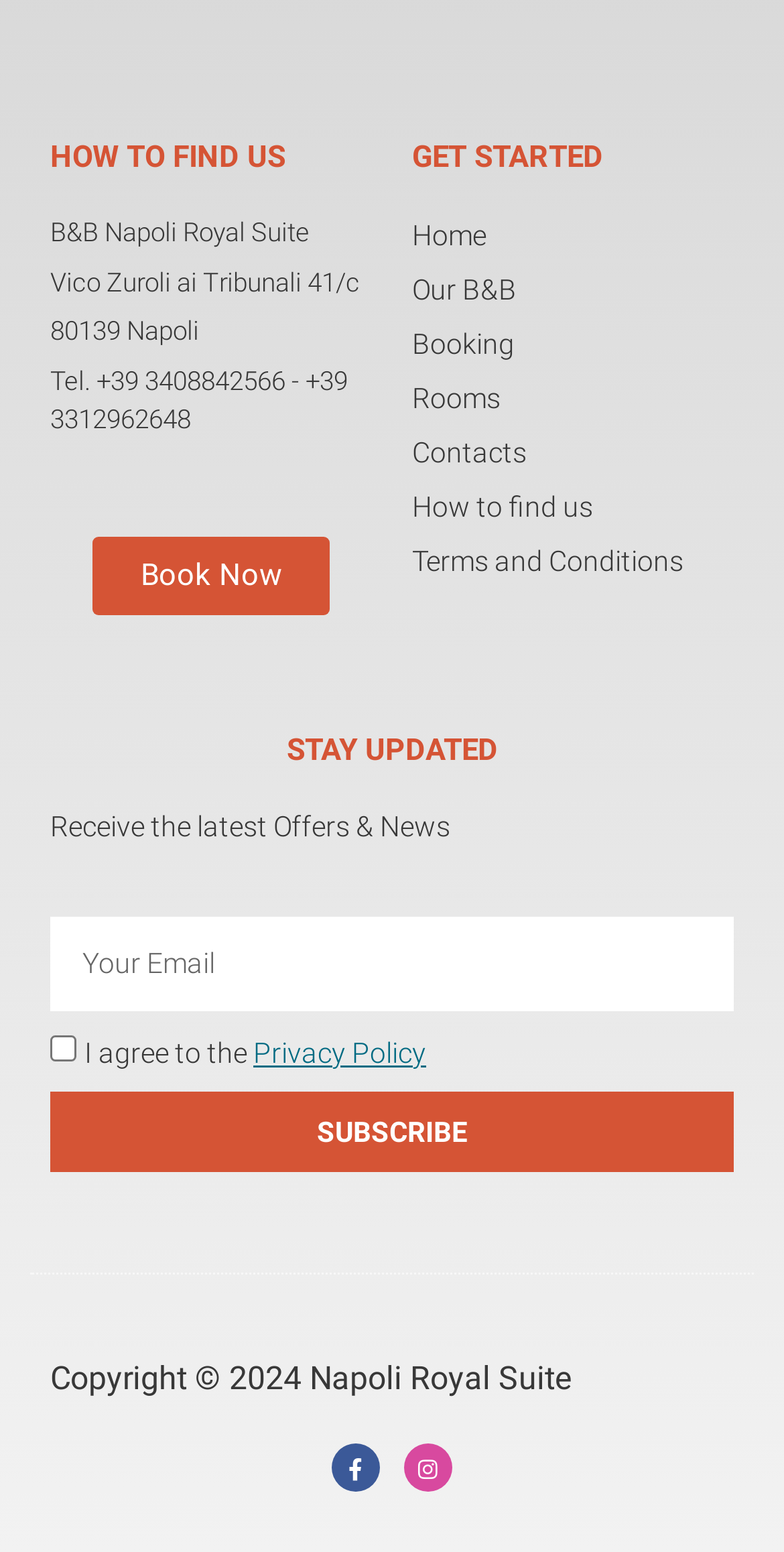What is the address of B&B Napoli Royal Suite? Based on the screenshot, please respond with a single word or phrase.

Vico Zuroli ai Tribunali 41/c, 80139 Napoli